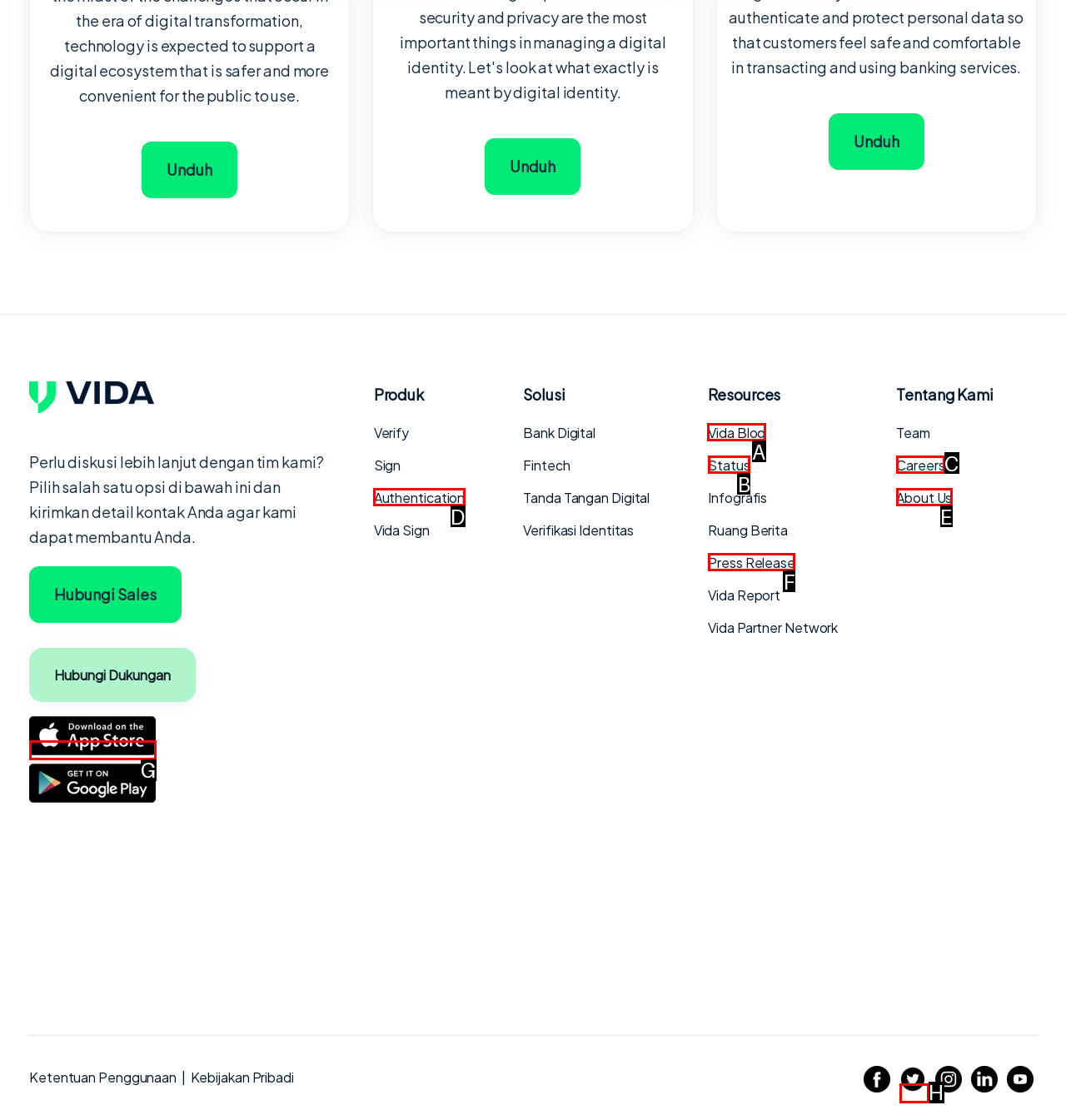Identify the correct UI element to click on to achieve the task: Read the blog. Provide the letter of the appropriate element directly from the available choices.

A